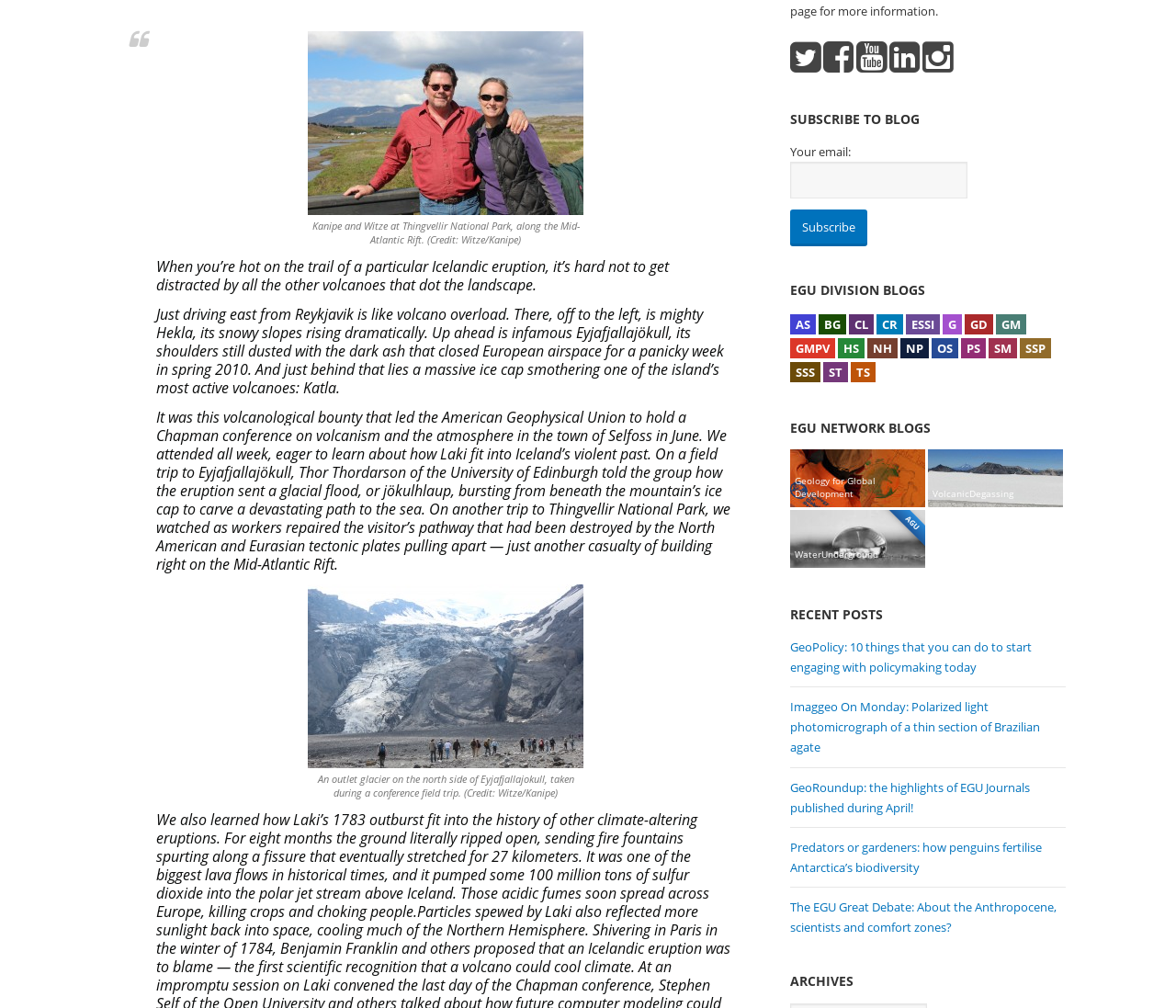Determine the bounding box coordinates for the HTML element described here: "parent_node: Your email: name="email"".

[0.672, 0.16, 0.823, 0.197]